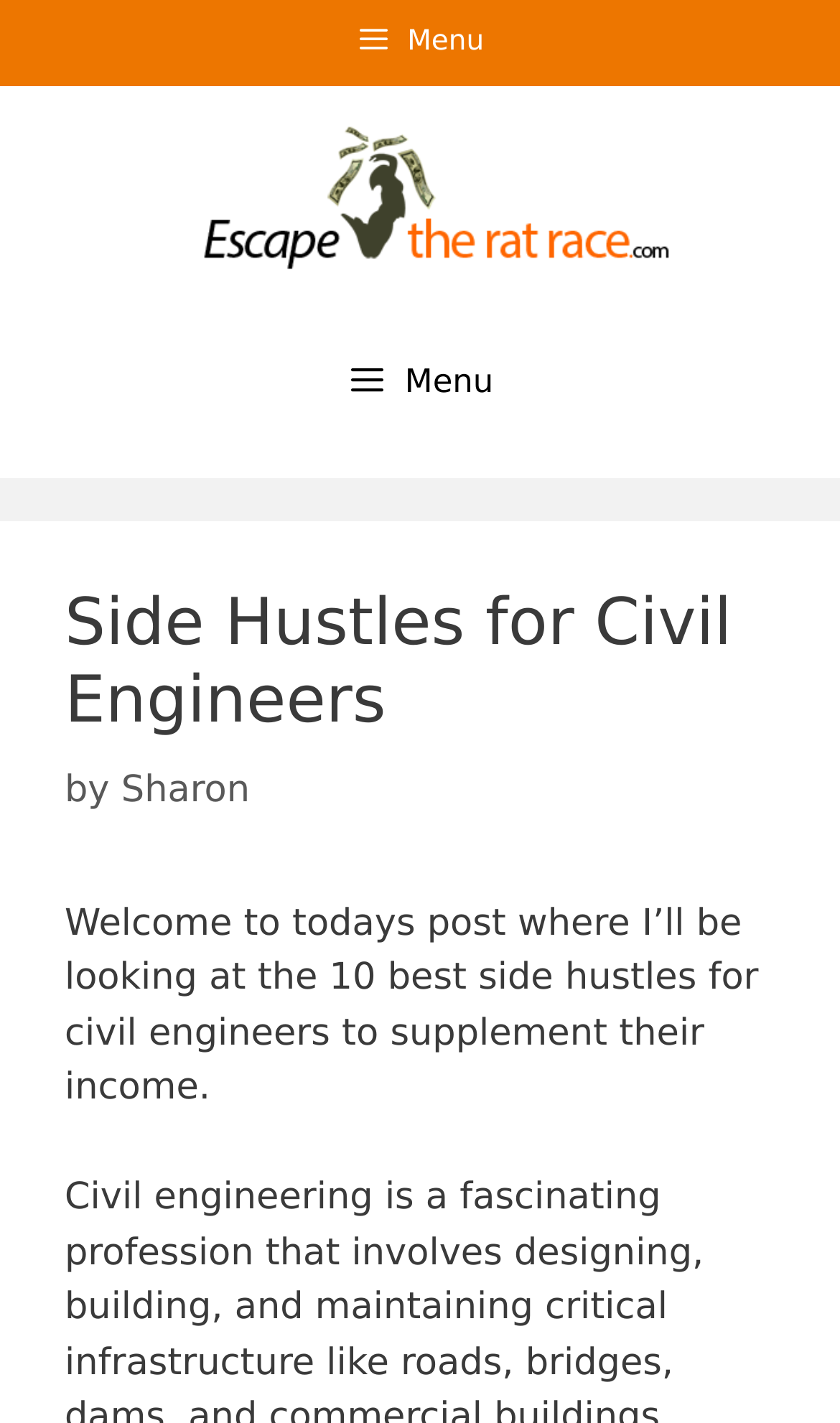Provide the bounding box coordinates of the HTML element described by the text: "Menu".

[0.0, 0.0, 1.0, 0.061]